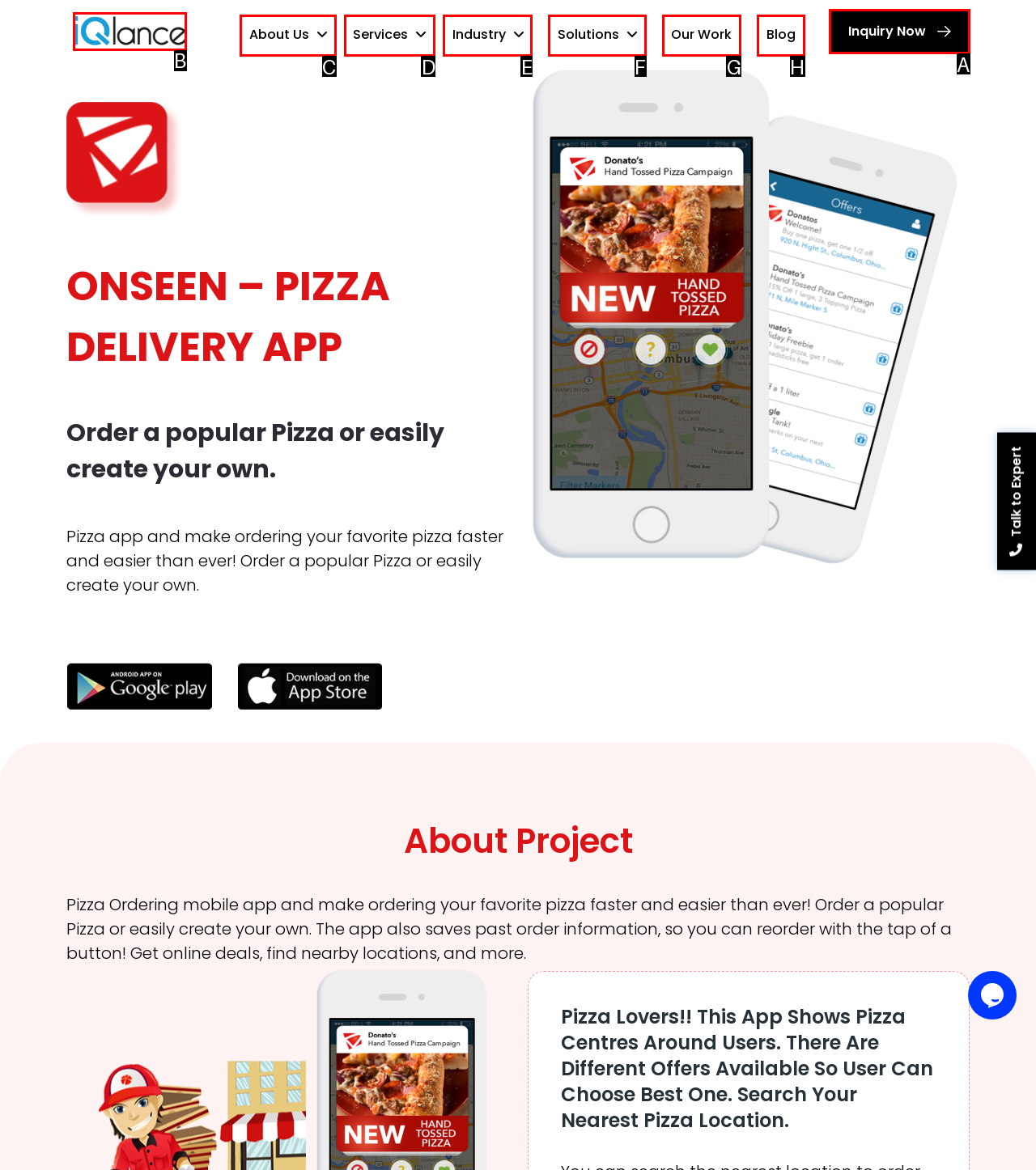Identify the correct UI element to click for the following task: Inquire now Choose the option's letter based on the given choices.

A